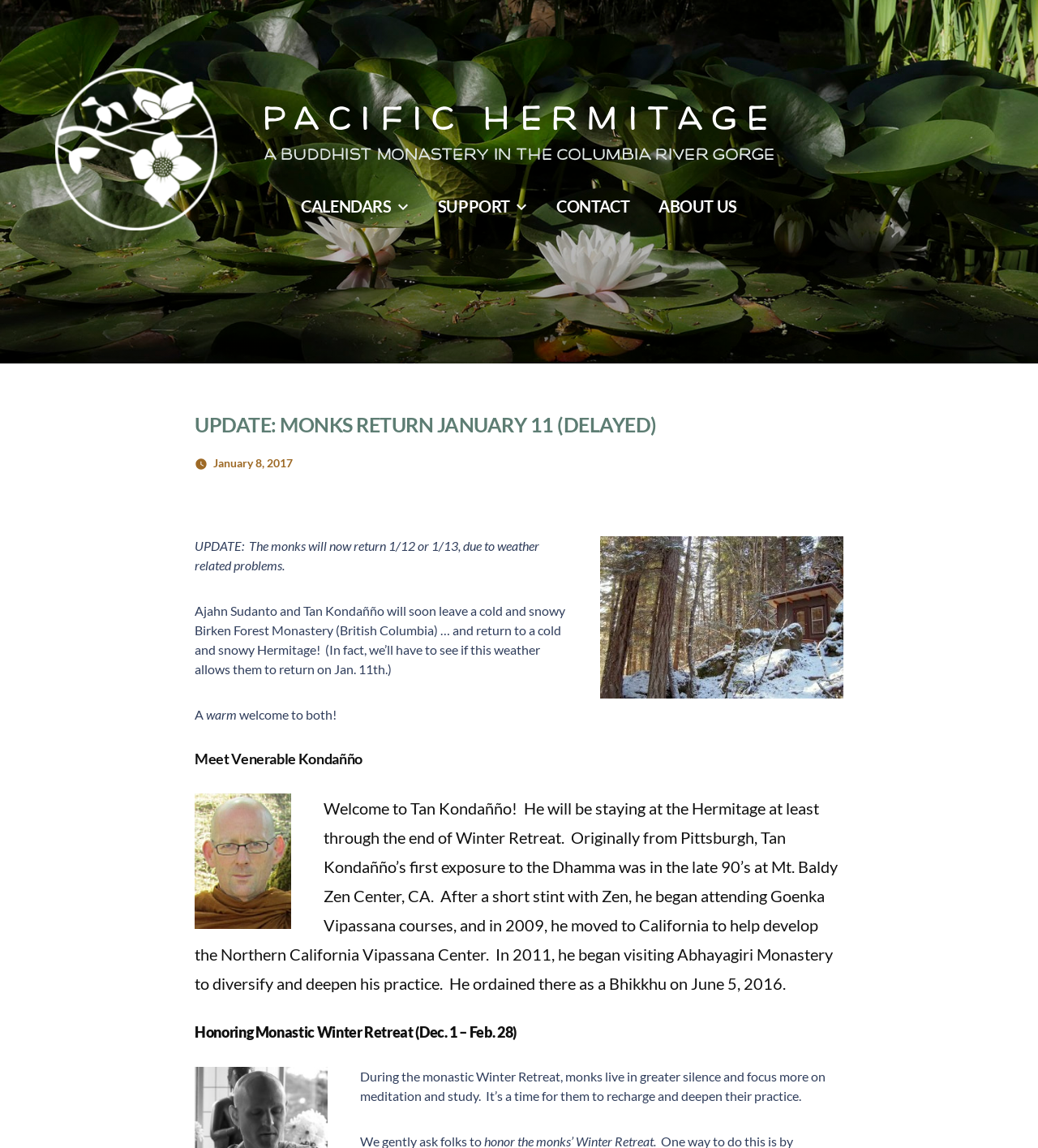Find the UI element described as: "search" and predict its bounding box coordinates. Ensure the coordinates are four float numbers between 0 and 1, [left, top, right, bottom].

None